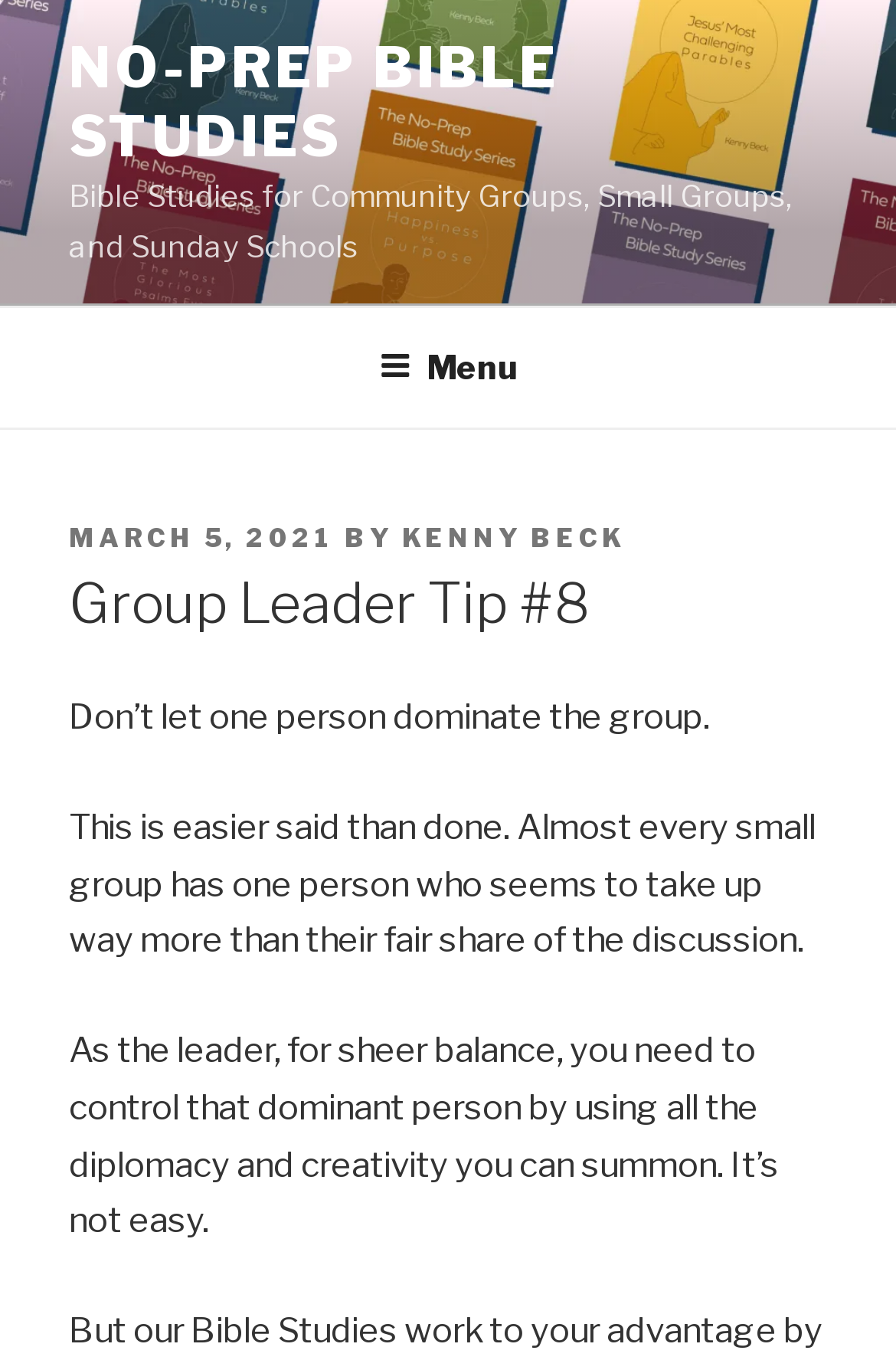What is the topic of the Bible studies?
Answer the question using a single word or phrase, according to the image.

Community Groups